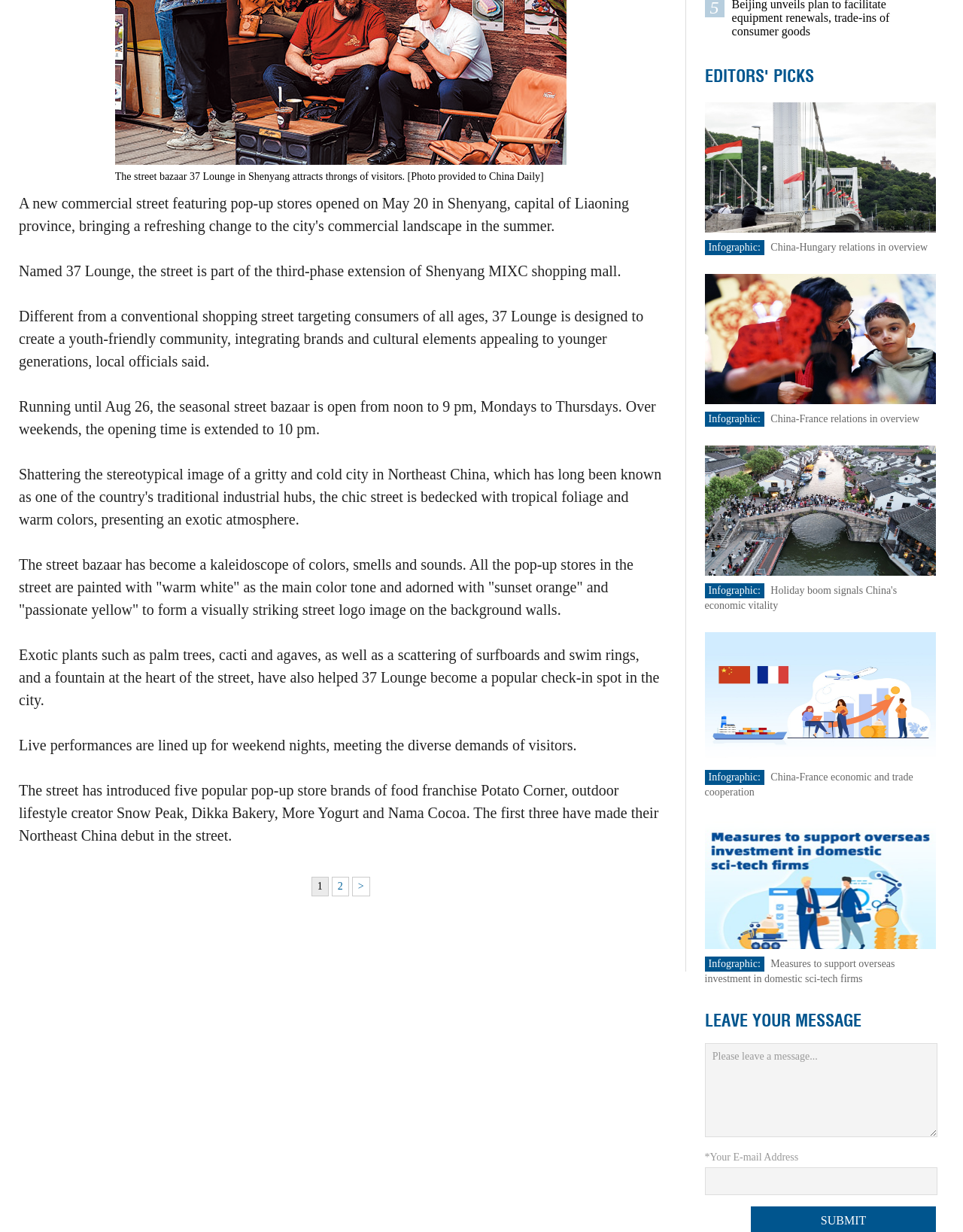Determine the bounding box for the described HTML element: "China-Hungary relations in overview". Ensure the coordinates are four float numbers between 0 and 1 in the format [left, top, right, bottom].

[0.8, 0.196, 0.963, 0.205]